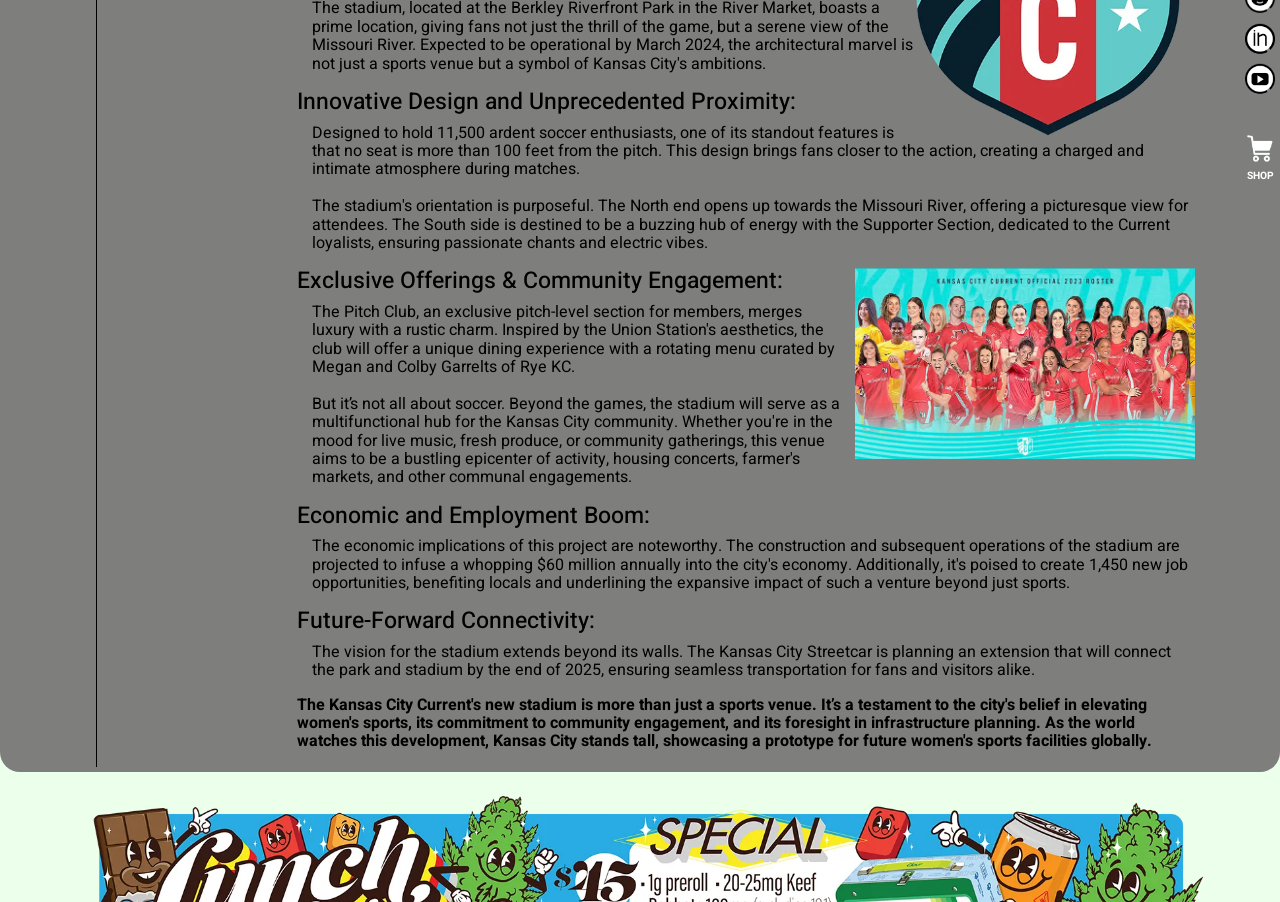Using the given description, provide the bounding box coordinates formatted as (top-left x, top-left y, bottom-right x, bottom-right y), with all values being floating point numbers between 0 and 1. Description: parent_node: SHOP

[0.969, 0.065, 1.0, 0.11]